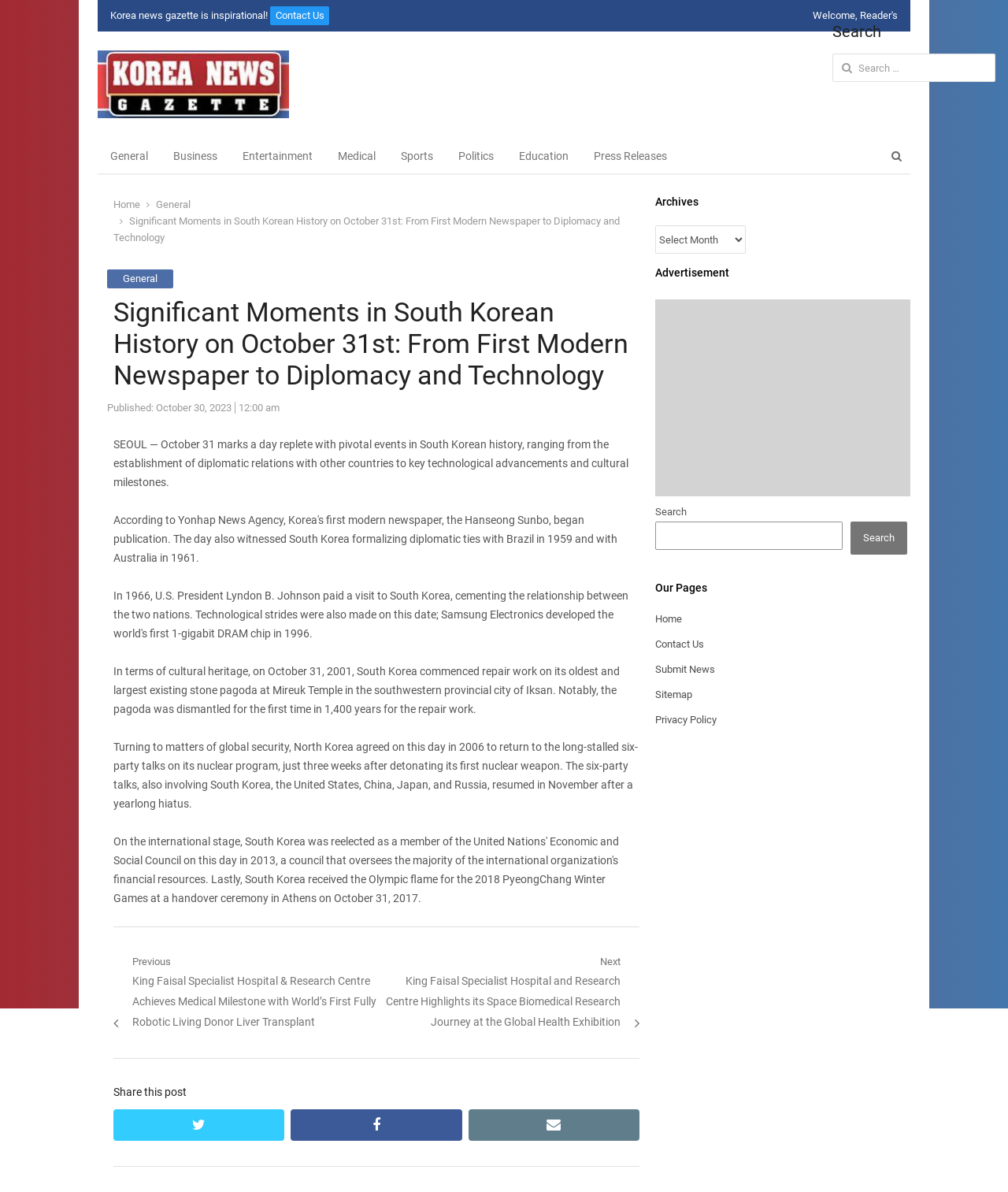Identify the bounding box coordinates of the region that should be clicked to execute the following instruction: "Go to the General page".

[0.097, 0.115, 0.159, 0.147]